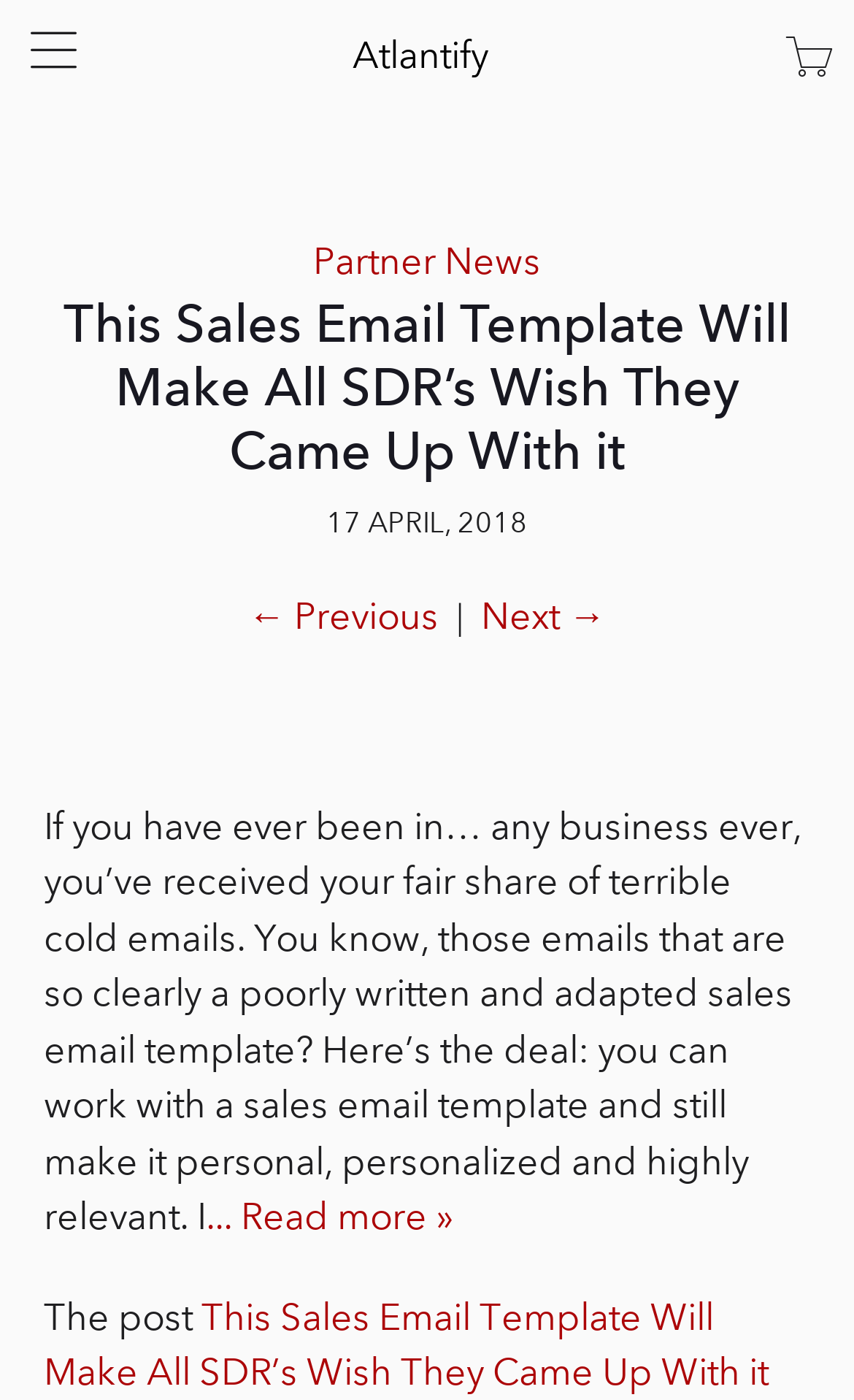Please locate the bounding box coordinates of the element's region that needs to be clicked to follow the instruction: "Go to the next page". The bounding box coordinates should be provided as four float numbers between 0 and 1, i.e., [left, top, right, bottom].

[0.563, 0.424, 0.709, 0.457]